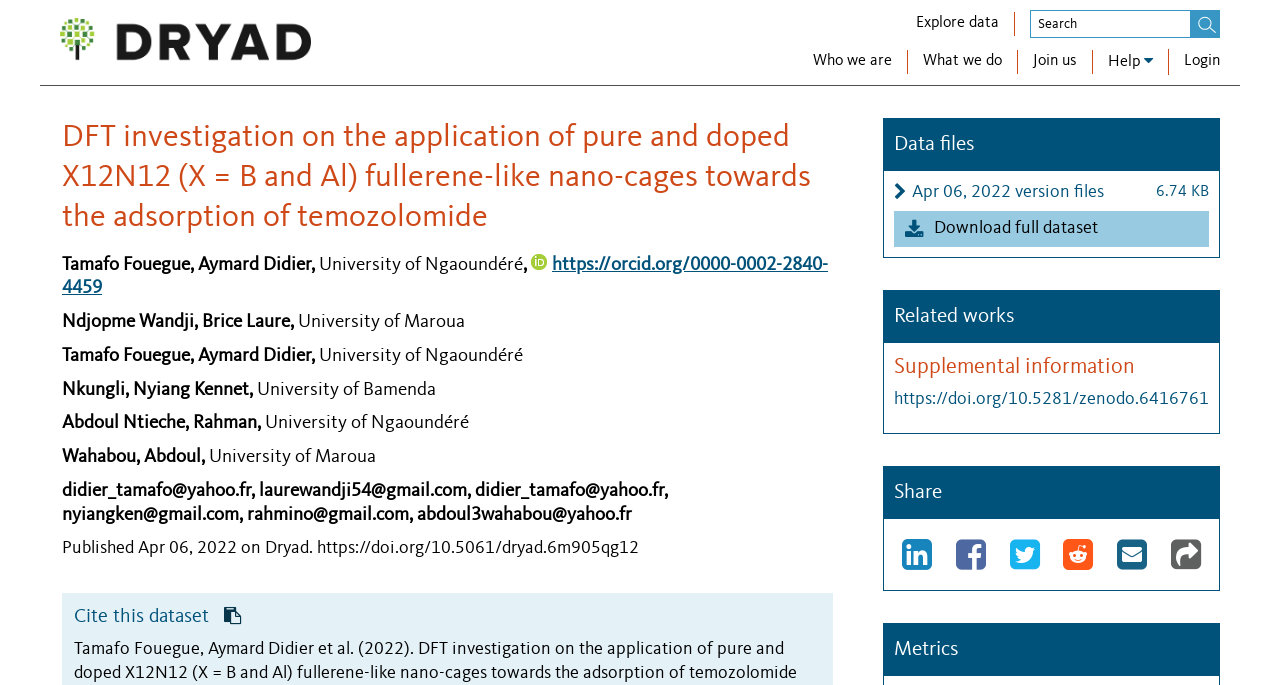What is the name of the organization?
Please answer the question with as much detail as possible using the screenshot.

The name of the organization can be found at the top left corner of the webpage, where it says 'Dryad | Data -- DFT investigation on the application of pure and doped X12N12 (X = B and Al) fullerene-like nano-cages towards the adsorption of temozolomide'.